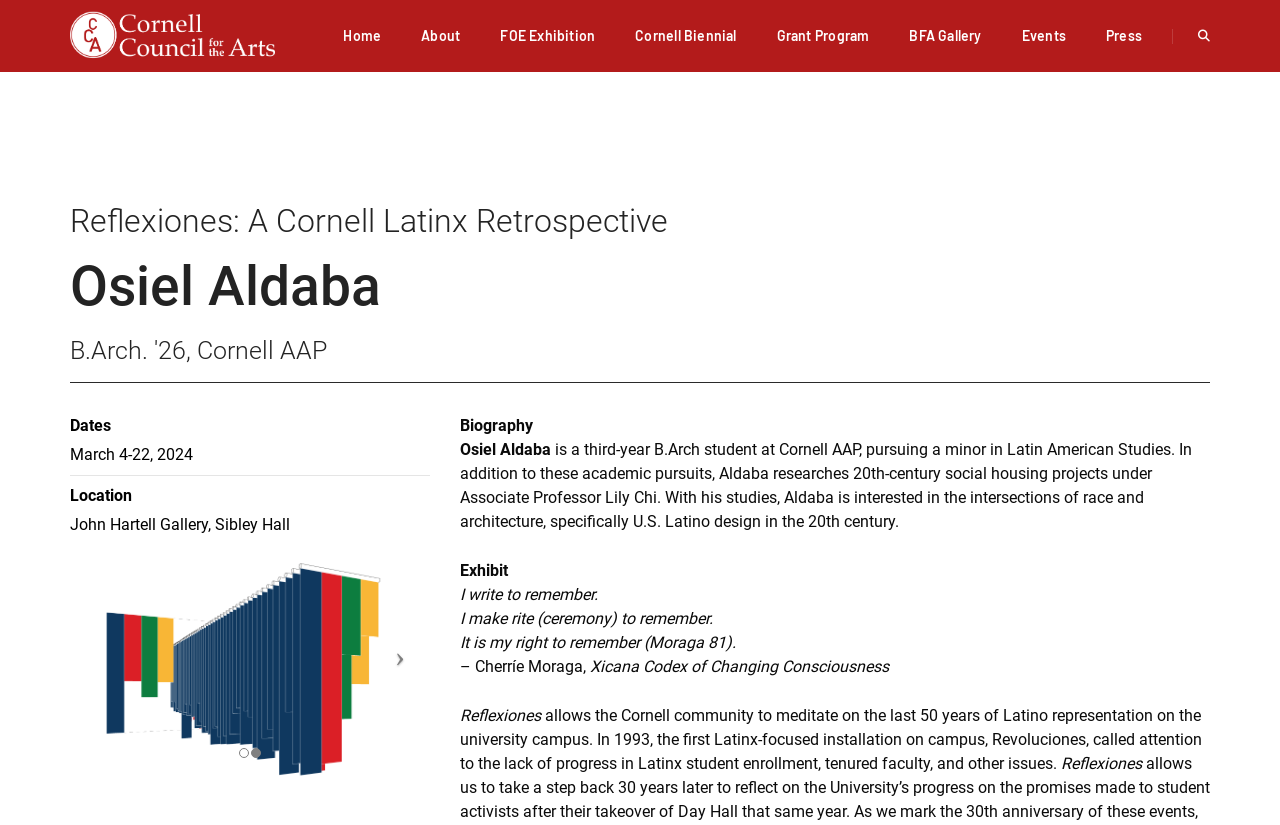Find the bounding box coordinates of the element to click in order to complete the given instruction: "Read Osiel Aldaba's biography."

[0.359, 0.504, 0.416, 0.527]